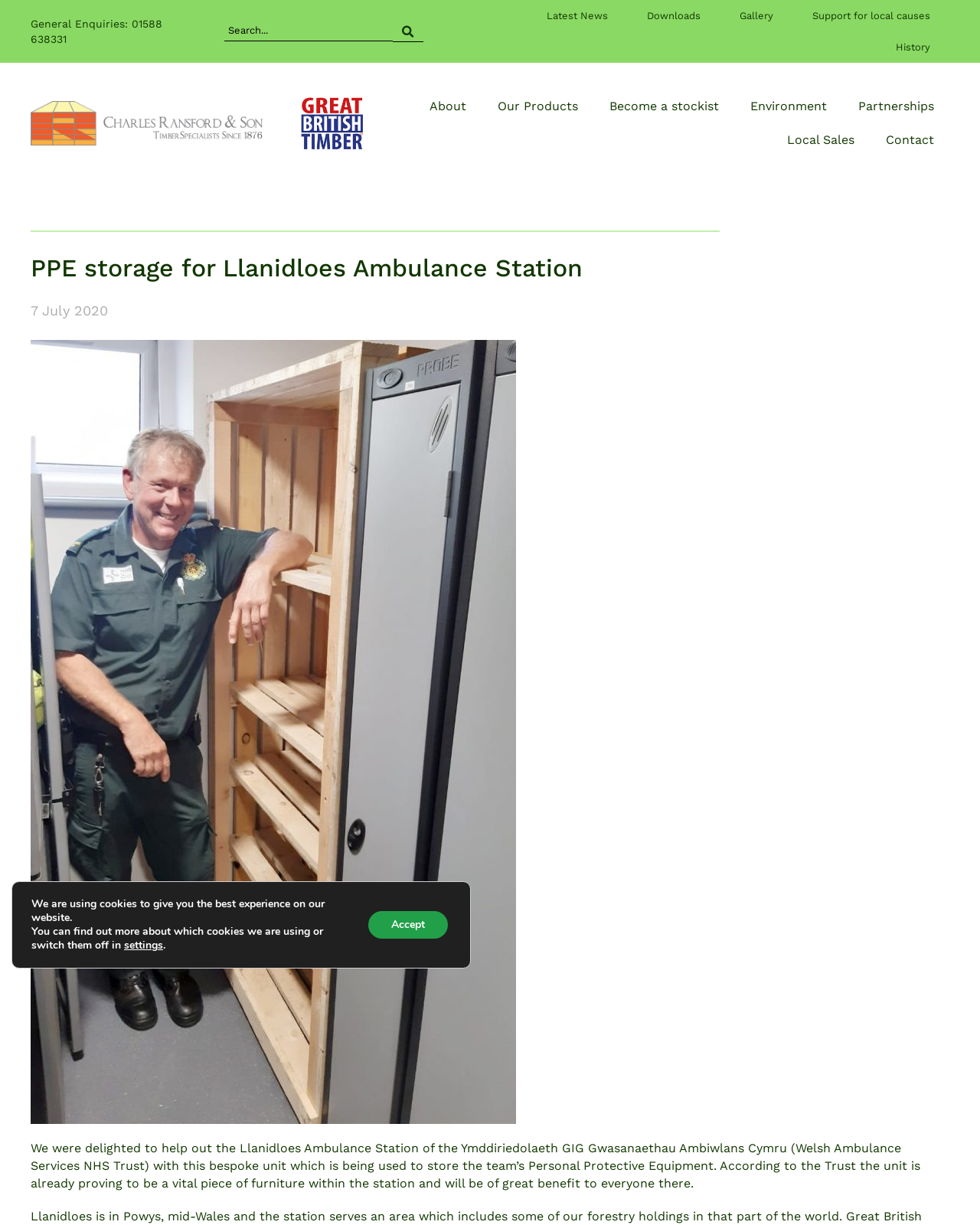Using the webpage screenshot, find the UI element described by Become a stockist. Provide the bounding box coordinates in the format (top-left x, top-left y, bottom-right x, bottom-right y), ensuring all values are floating point numbers between 0 and 1.

[0.606, 0.073, 0.749, 0.101]